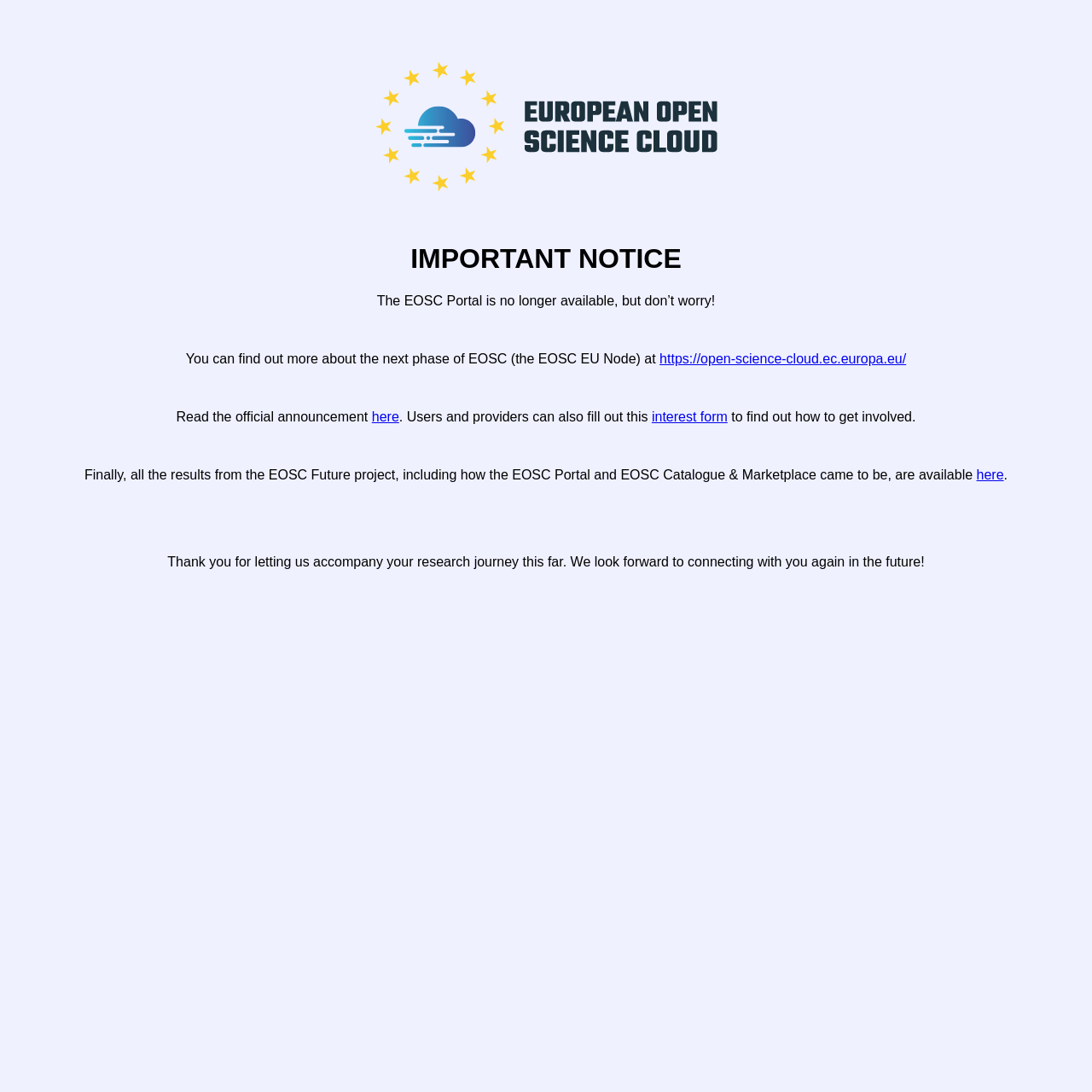Using the description: "title="Home"", determine the UI element's bounding box coordinates. Ensure the coordinates are in the format of four float numbers between 0 and 1, i.e., [left, top, right, bottom].

[0.343, 0.164, 0.657, 0.177]